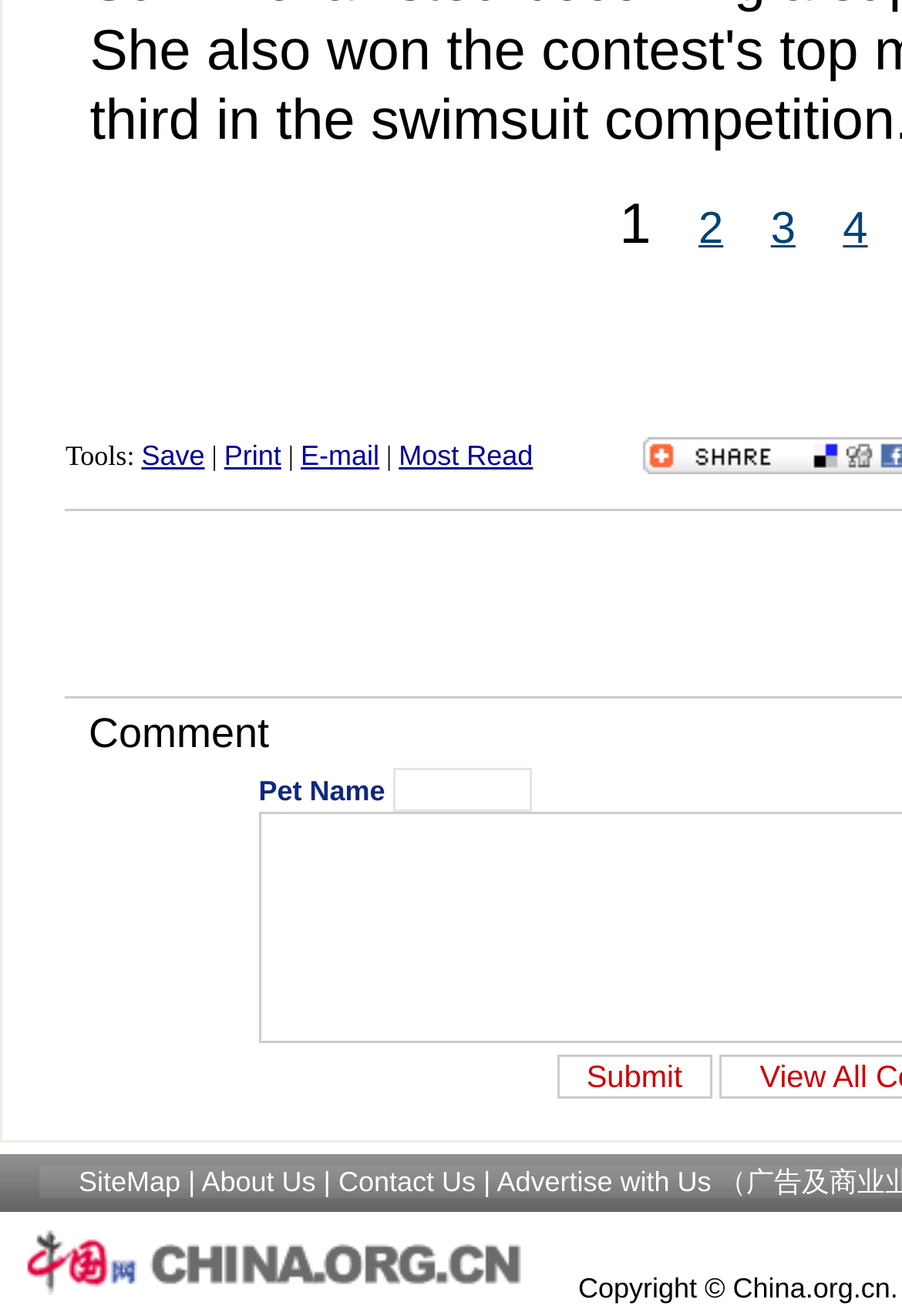Identify the bounding box coordinates of the area you need to click to perform the following instruction: "Click on link 2".

[0.774, 0.157, 0.802, 0.194]